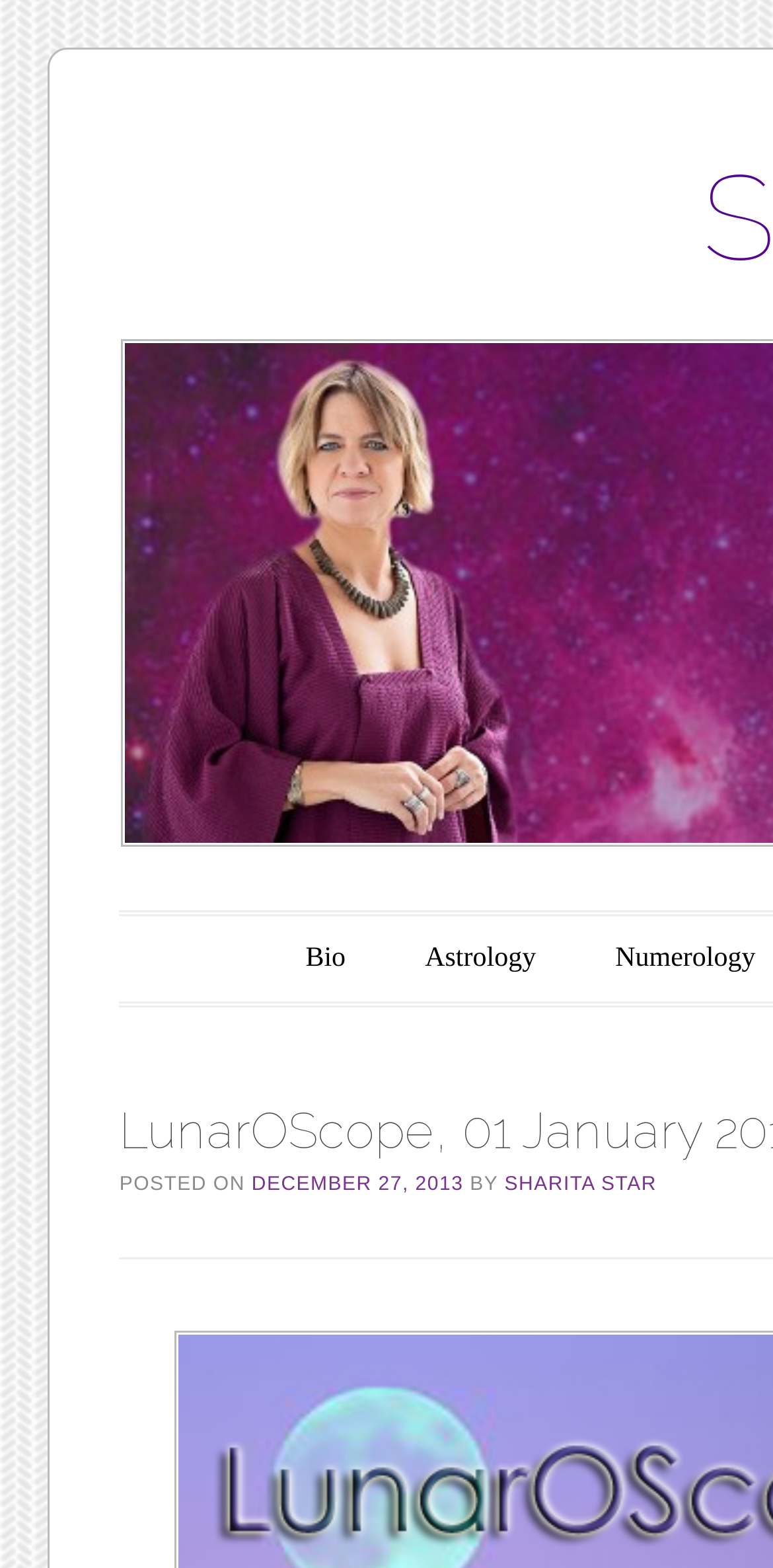What is the main menu category?
Using the image as a reference, answer the question with a short word or phrase.

Bio, Astrology